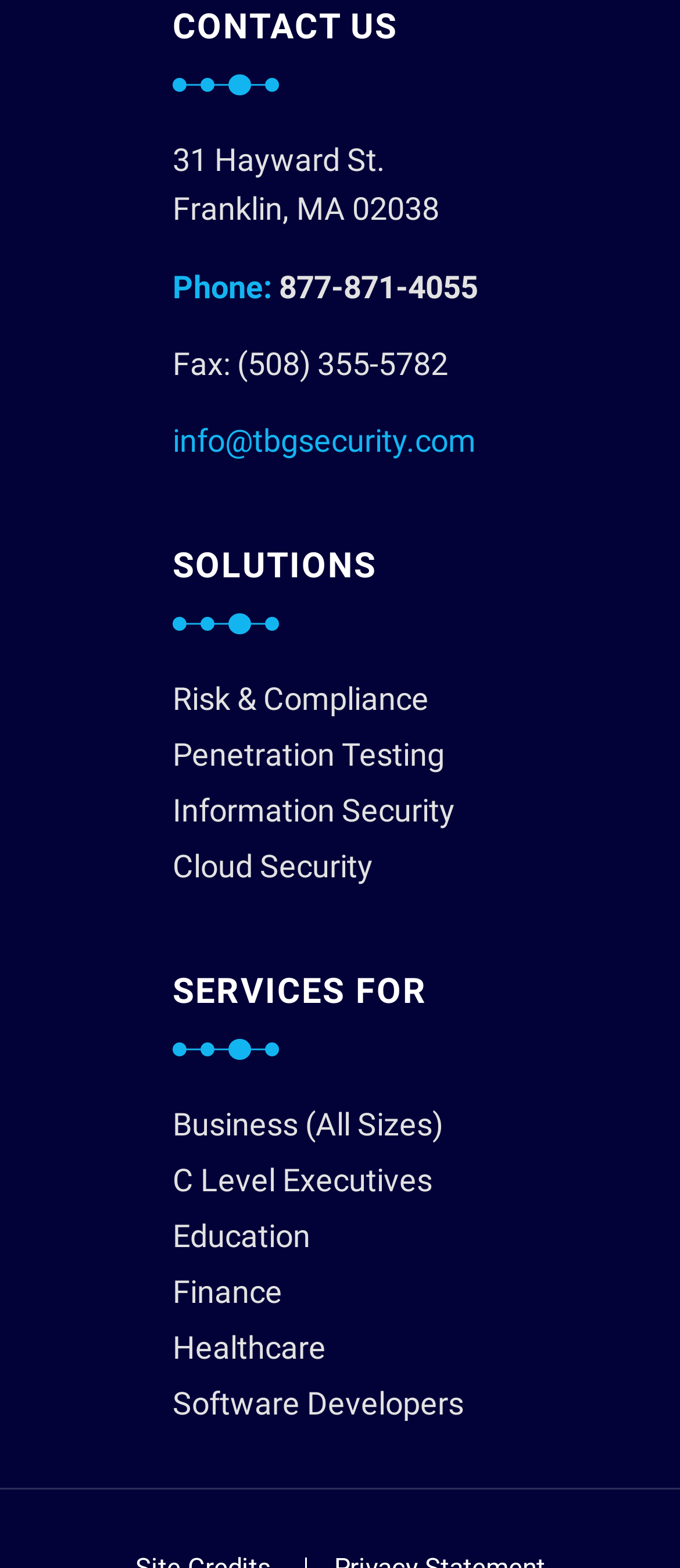How many services for industries are listed on the webpage?
Answer the question with a detailed explanation, including all necessary information.

I counted the number of link elements under the 'SERVICES FOR' heading and found that there are 6 services for industries listed, including 'Business (All Sizes)', 'C Level Executives', 'Education', 'Finance', 'Healthcare', and 'Software Developers'.